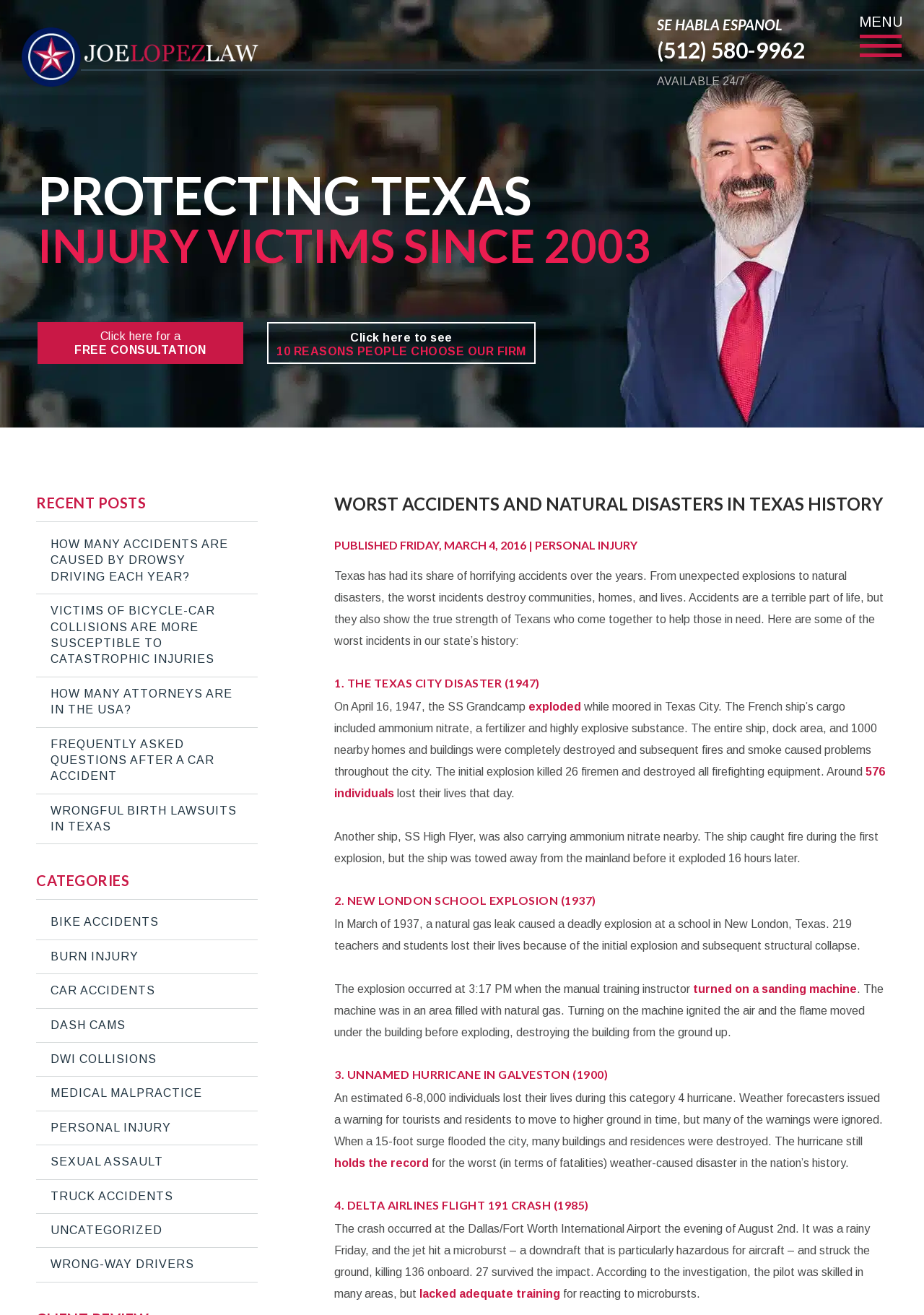Please predict the bounding box coordinates of the element's region where a click is necessary to complete the following instruction: "Explore RECENT POSTS". The coordinates should be represented by four float numbers between 0 and 1, i.e., [left, top, right, bottom].

[0.039, 0.375, 0.279, 0.397]